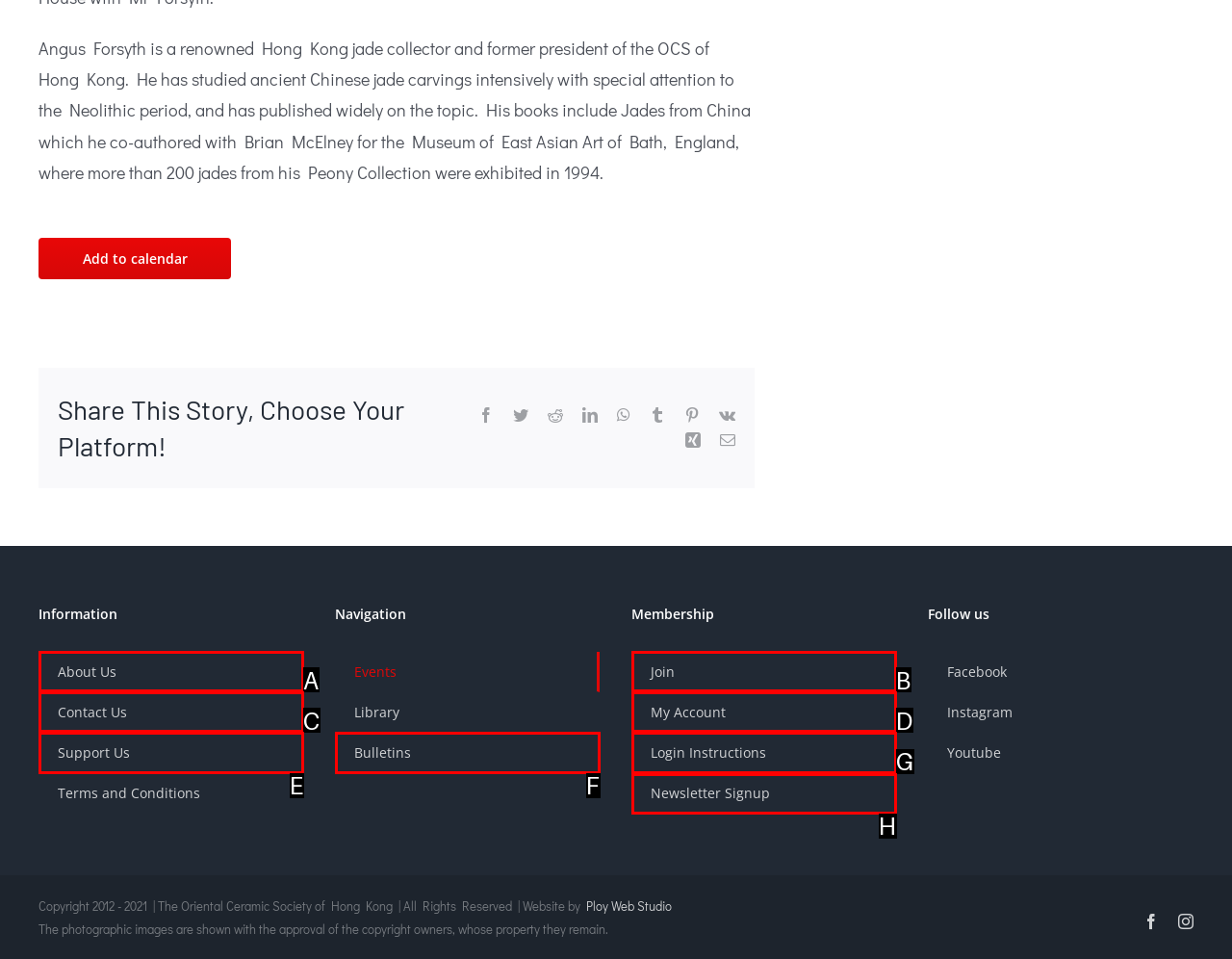Identify the HTML element that corresponds to the description: Support Us
Provide the letter of the matching option from the given choices directly.

E